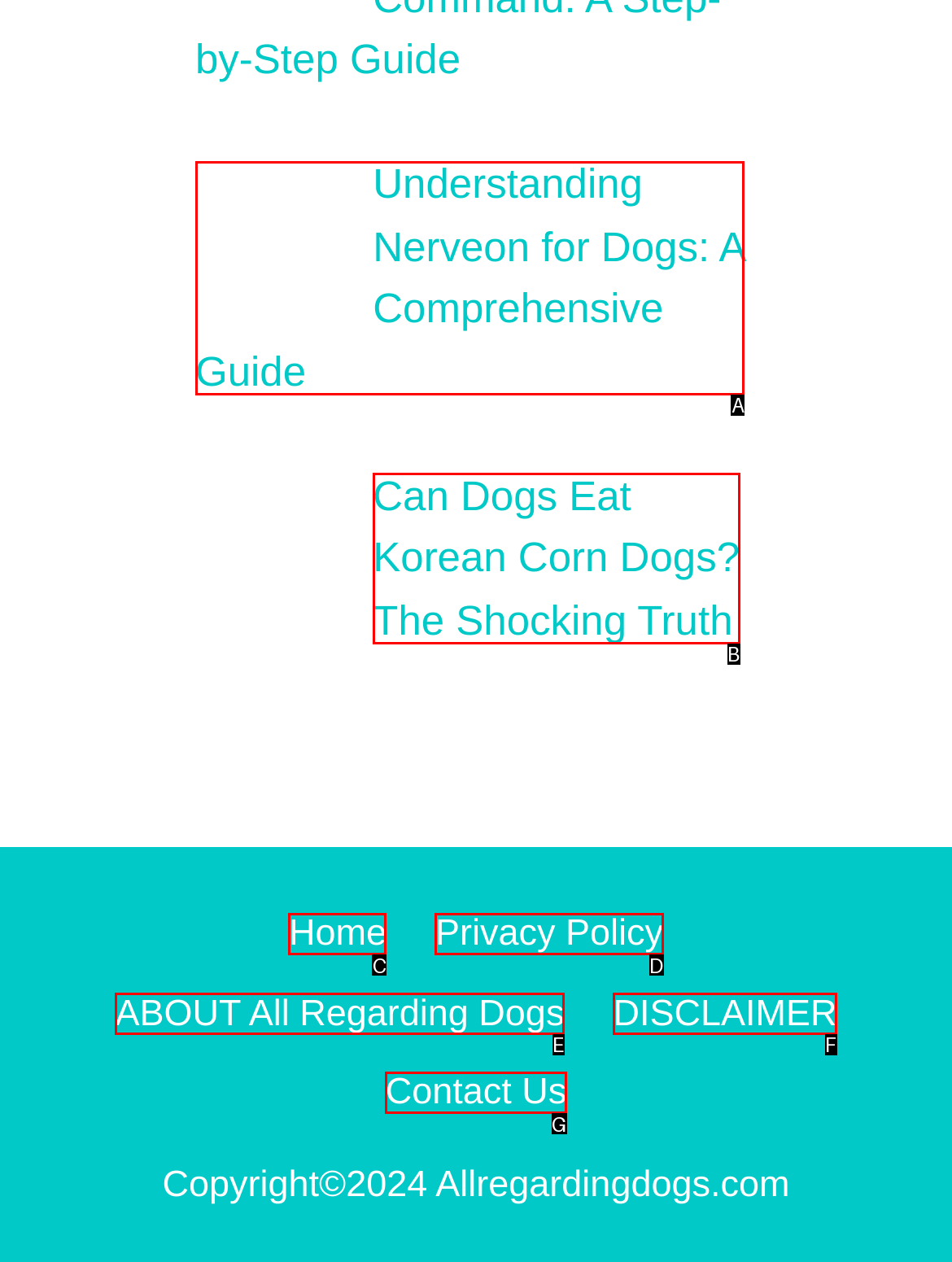Point out the option that aligns with the description: DISCLAIMER
Provide the letter of the corresponding choice directly.

F